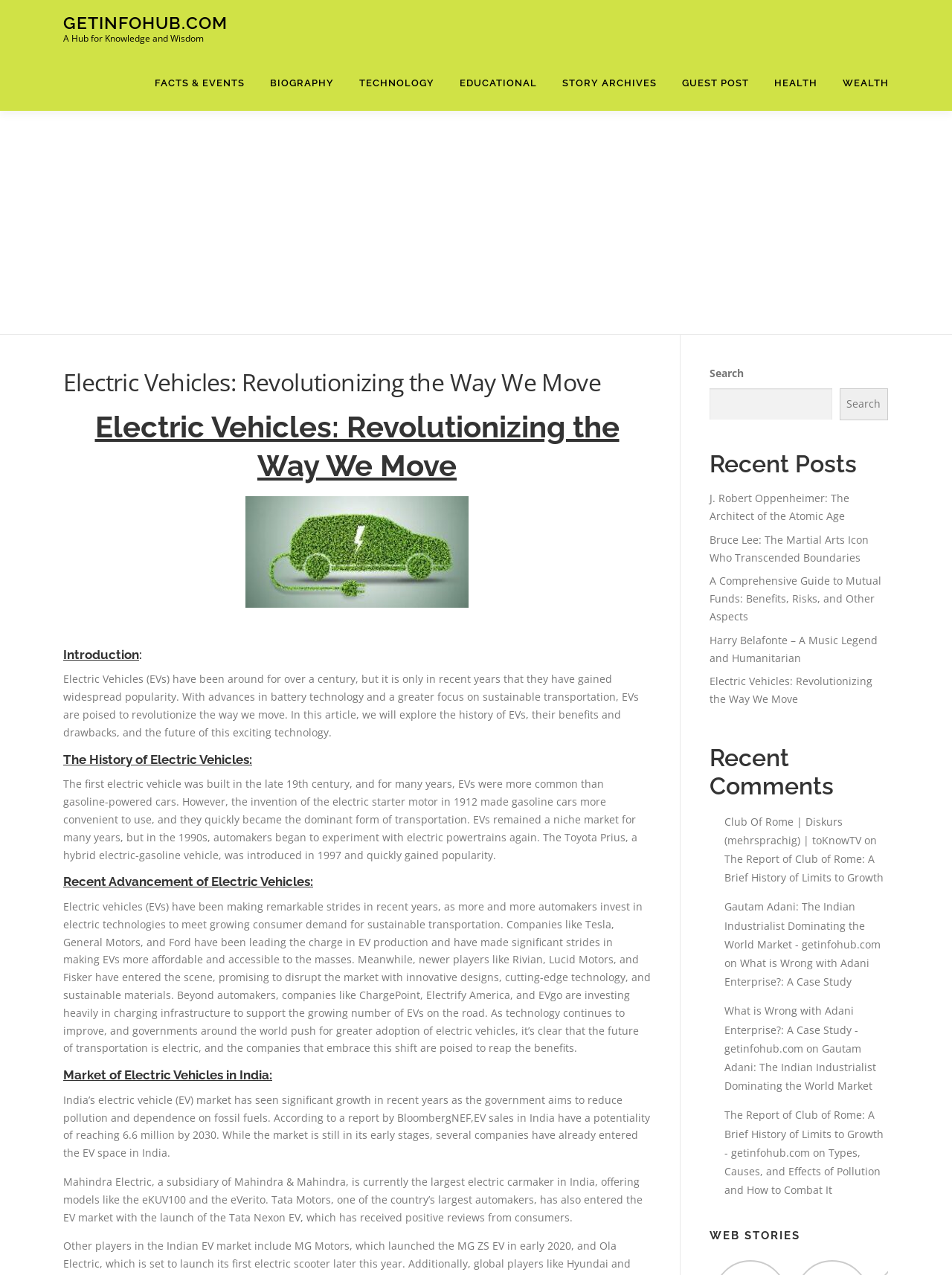Determine the main heading of the webpage and generate its text.

Electric Vehicles: Revolutionizing the Way We Move